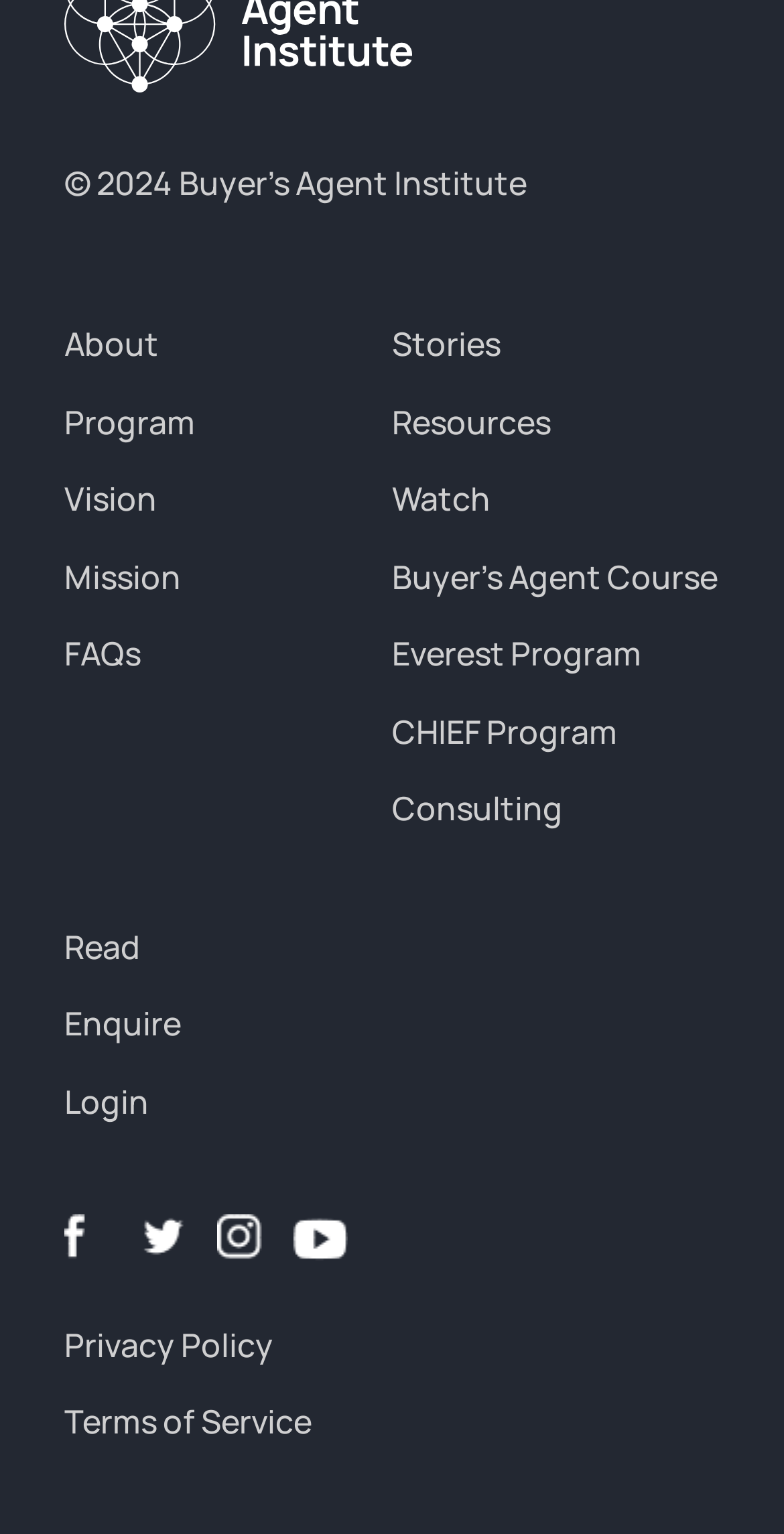Predict the bounding box coordinates of the area that should be clicked to accomplish the following instruction: "go to About page". The bounding box coordinates should consist of four float numbers between 0 and 1, i.e., [left, top, right, bottom].

[0.082, 0.21, 0.203, 0.239]